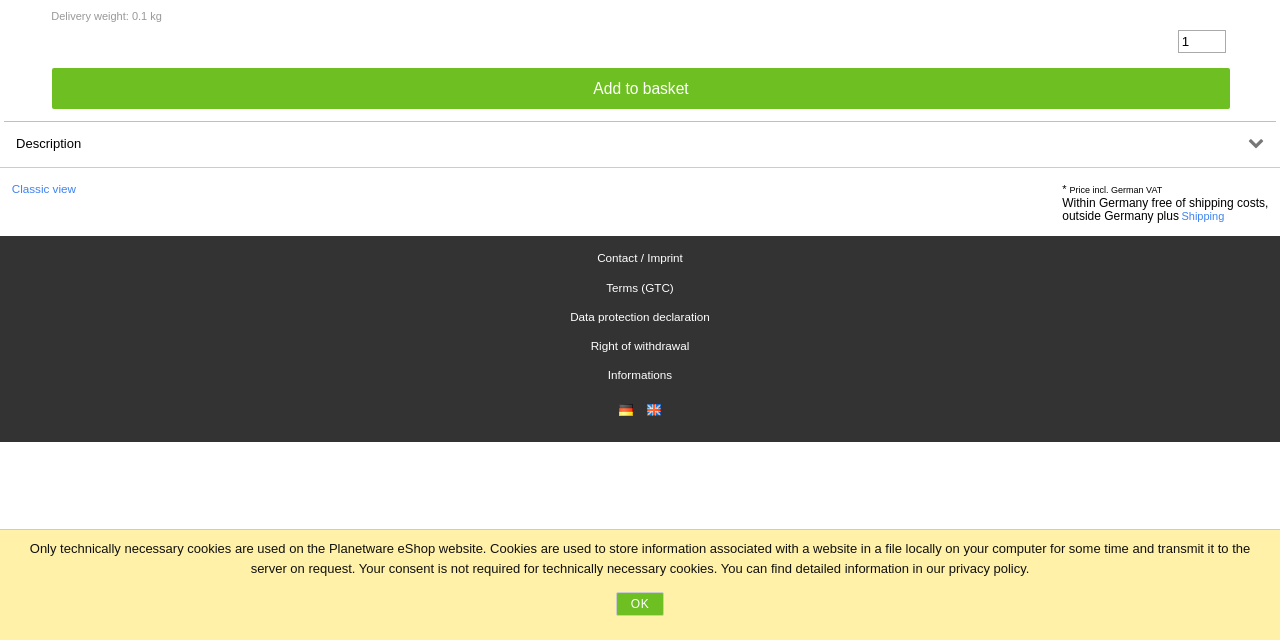From the element description Description, predict the bounding box coordinates of the UI element. The coordinates must be specified in the format (top-left x, top-left y, bottom-right x, bottom-right y) and should be within the 0 to 1 range.

[0.003, 0.19, 0.997, 0.241]